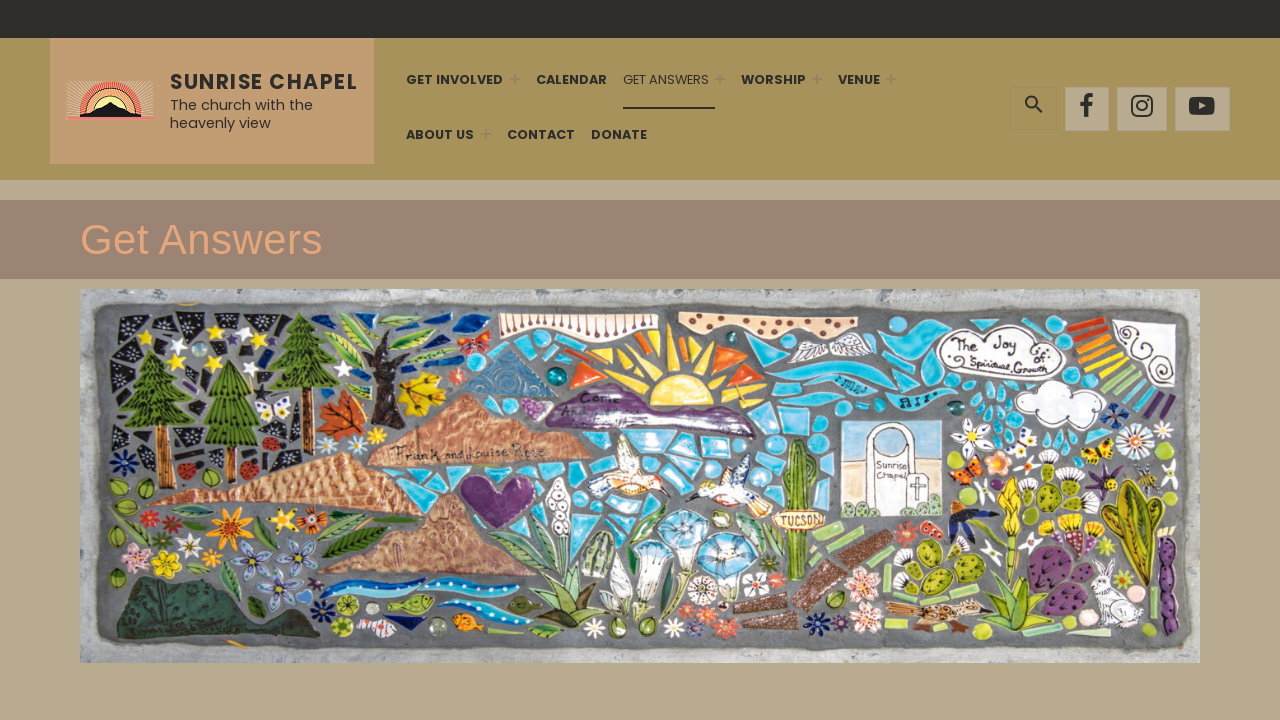Utilize the details in the image to give a detailed response to the question: What is the title of the main content section?

The title of the main content section can be found in the heading element, where it is written as 'Get Answers'.